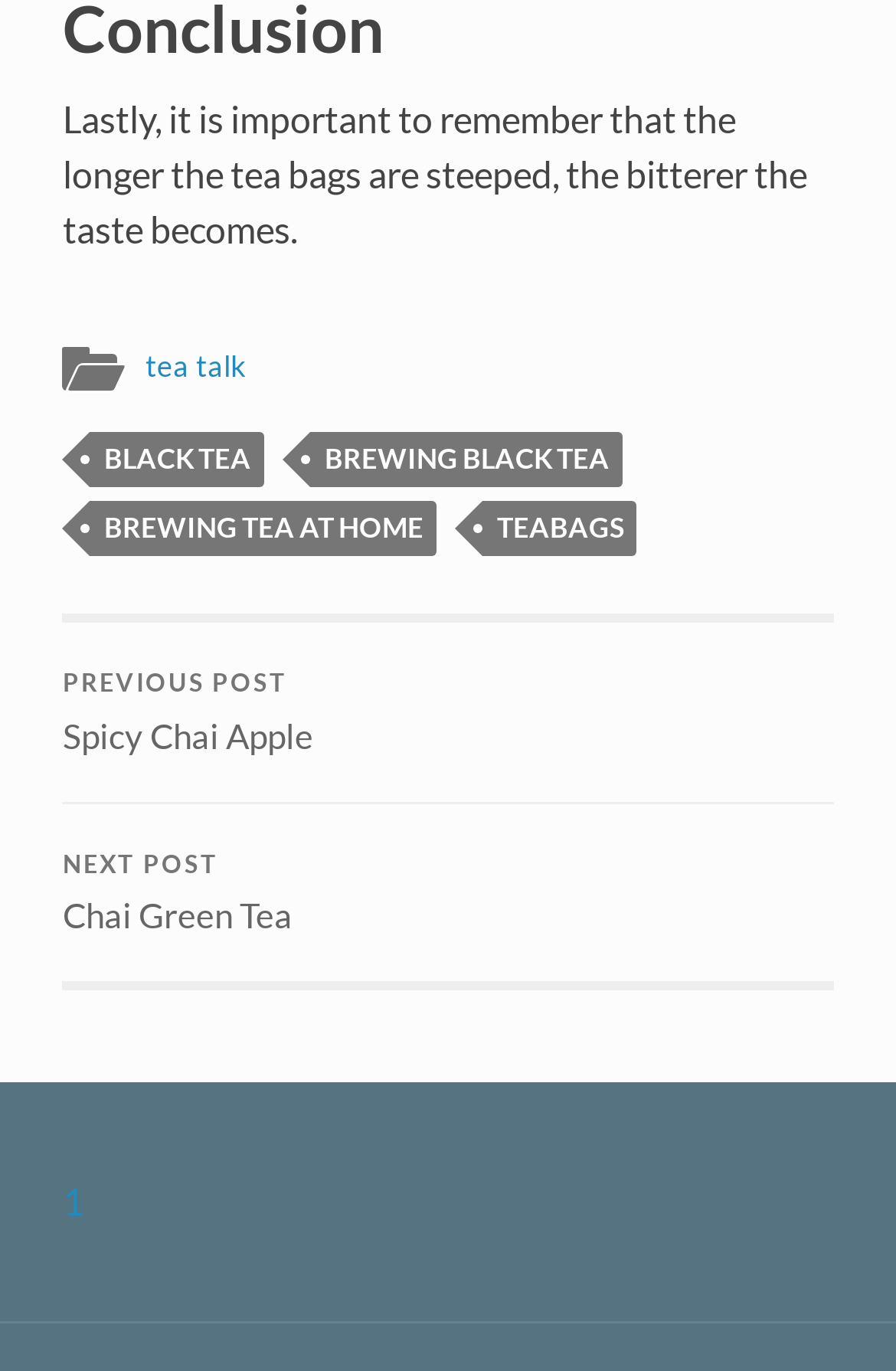Find the bounding box coordinates for the UI element that matches this description: "tea talk".

[0.162, 0.253, 0.275, 0.28]